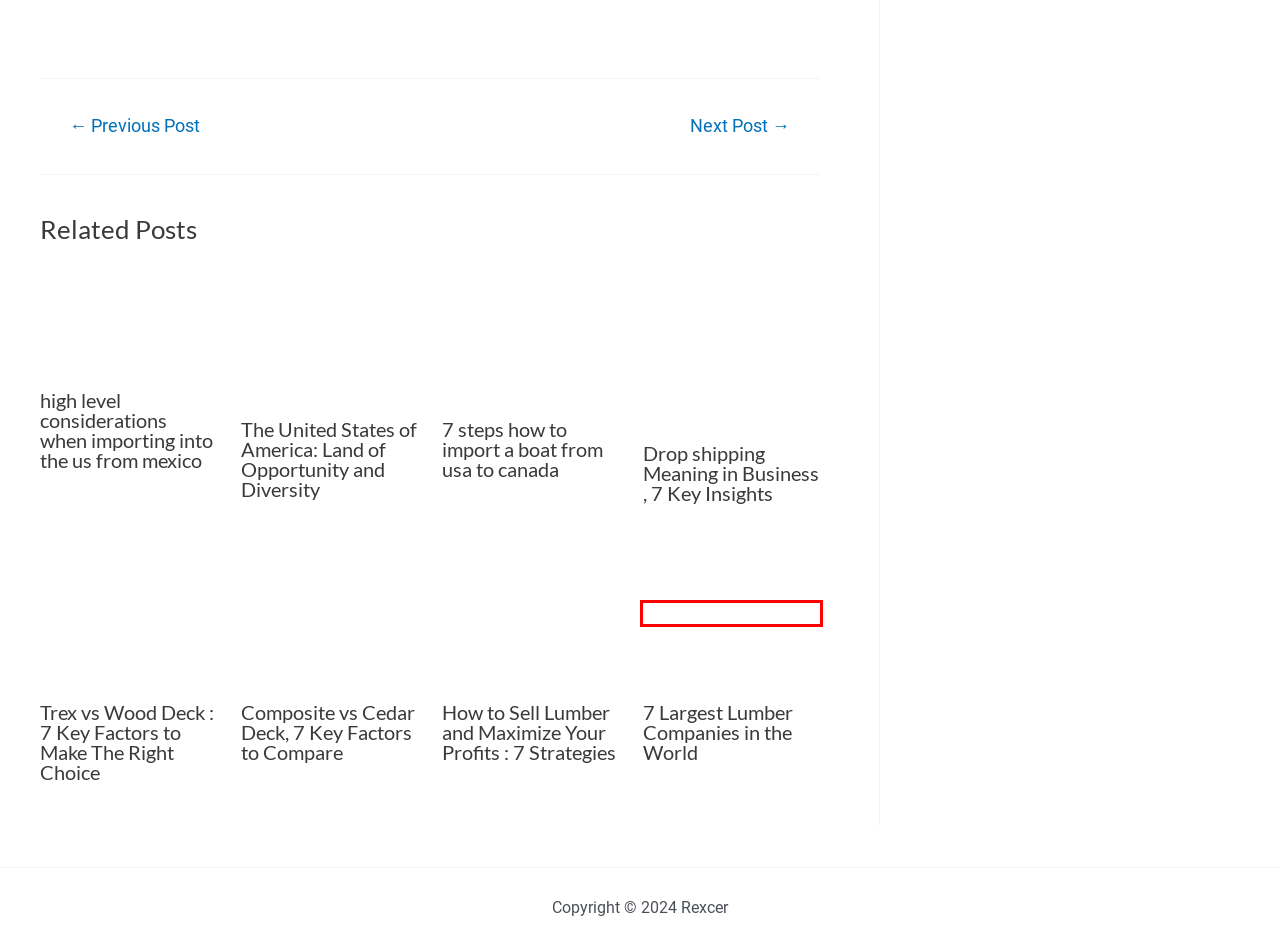You have received a screenshot of a webpage with a red bounding box indicating a UI element. Please determine the most fitting webpage description that matches the new webpage after clicking on the indicated element. The choices are:
A. Trex vs Wood Deck : 7 Key Factors to Make The Right Choice
B. How to Sell Lumber and Maximize Your Profits : 7 Strategies
C. types of online business,7 Types That You Can Start Today
D. 7 steps how to import a boat from usa to canada
E. The United States of America: Land of Opportunity and Diversity
F. 7 Largest Lumber Companies in the World
G. Drop shipping Meaning in Business , 7 Key Insights
H. high level considerations when importing into the us from mexico

F